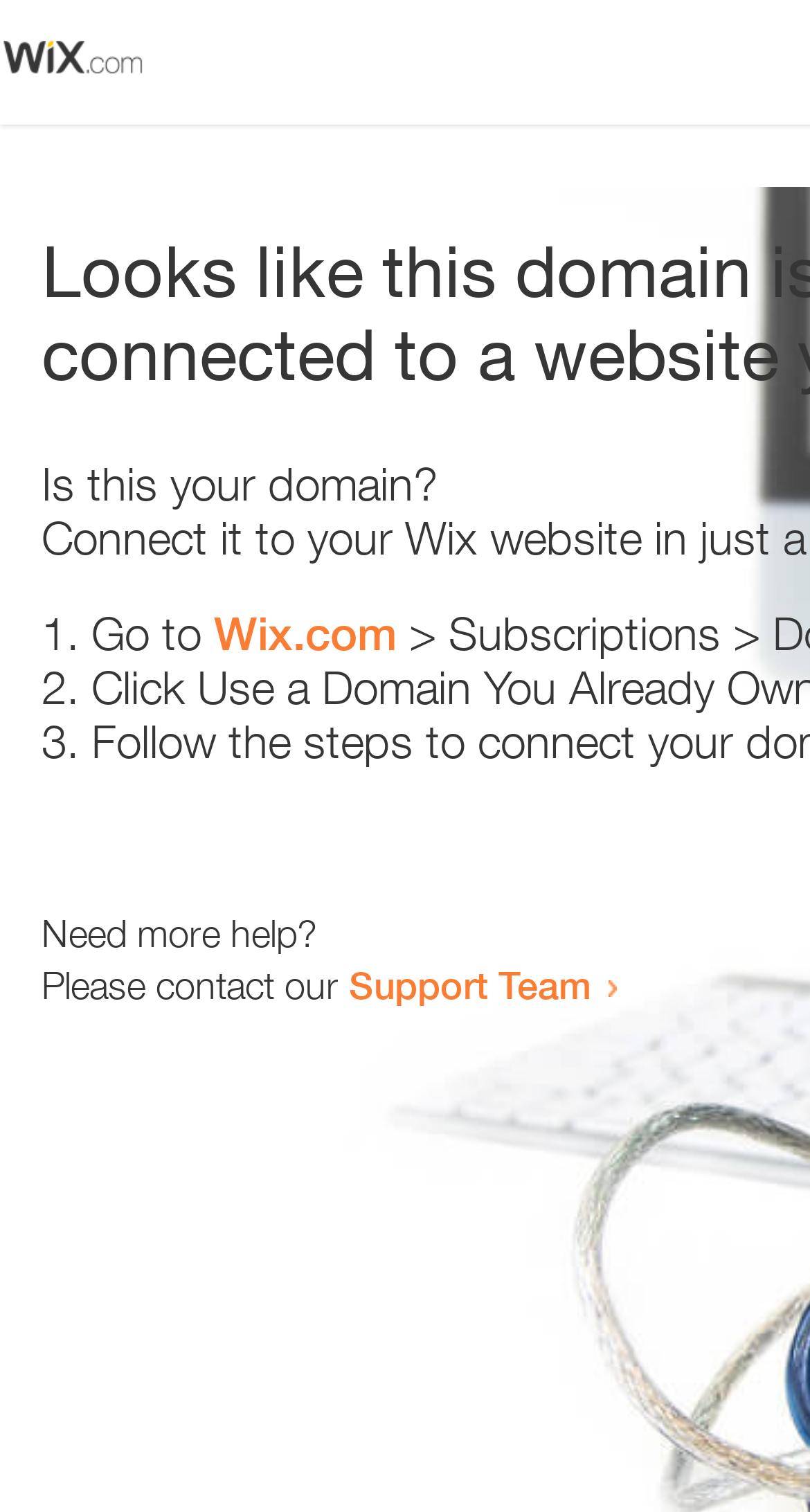Answer the question using only a single word or phrase: 
How many list markers are present?

3